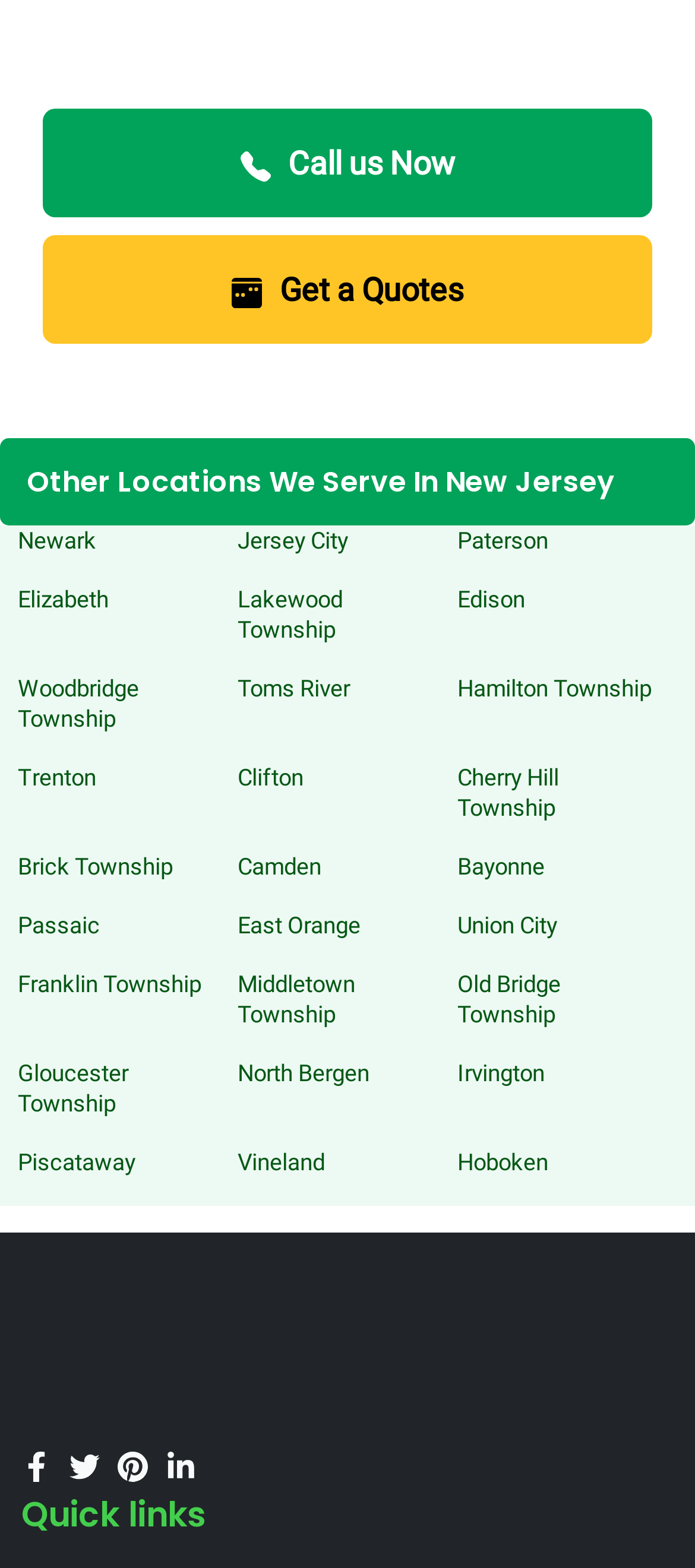Identify the bounding box coordinates for the element you need to click to achieve the following task: "Expand other locations". Provide the bounding box coordinates as four float numbers between 0 and 1, in the form [left, top, right, bottom].

[0.0, 0.279, 1.0, 0.335]